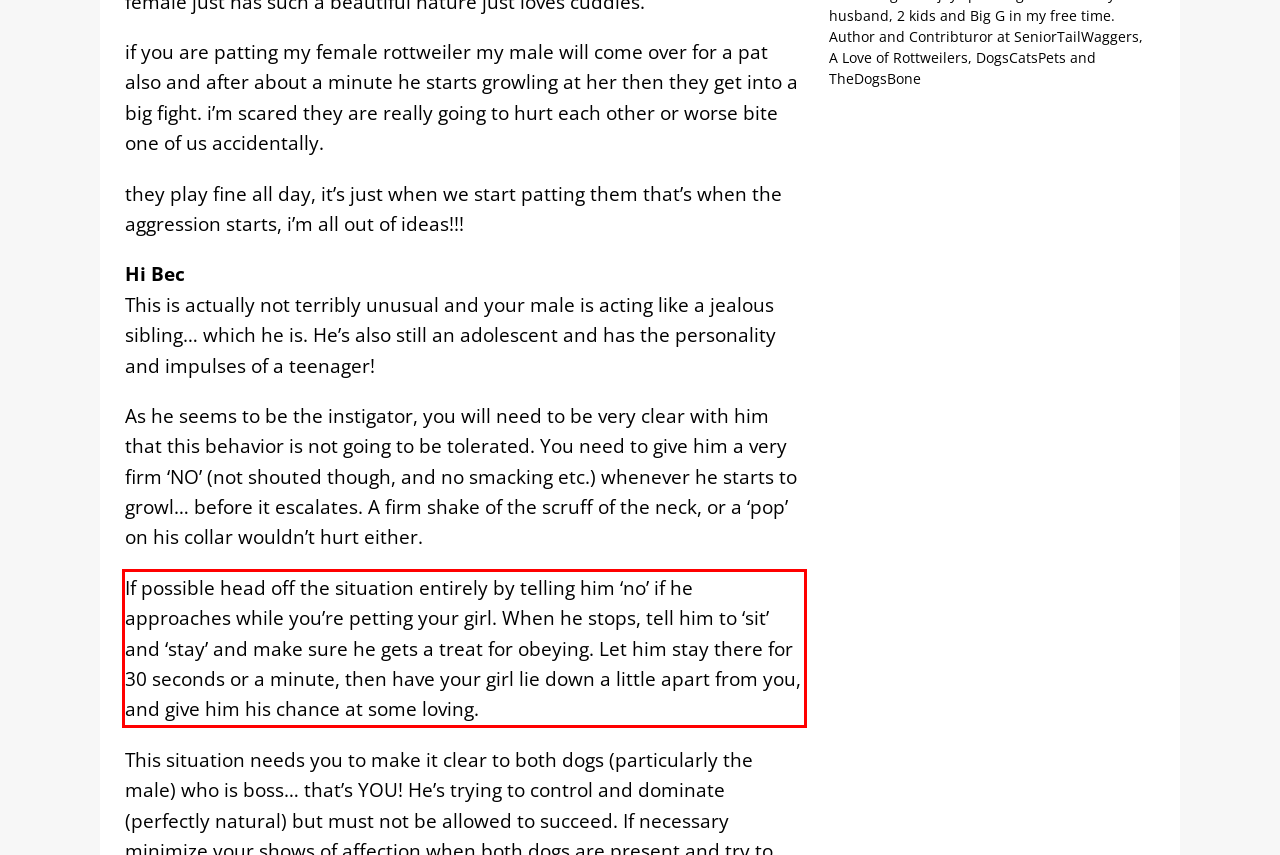You have a screenshot of a webpage with a red bounding box. Identify and extract the text content located inside the red bounding box.

If possible head off the situation entirely by telling him ‘no’ if he approaches while you’re petting your girl. When he stops, tell him to ‘sit’ and ‘stay’ and make sure he gets a treat for obeying. Let him stay there for 30 seconds or a minute, then have your girl lie down a little apart from you, and give him his chance at some loving.